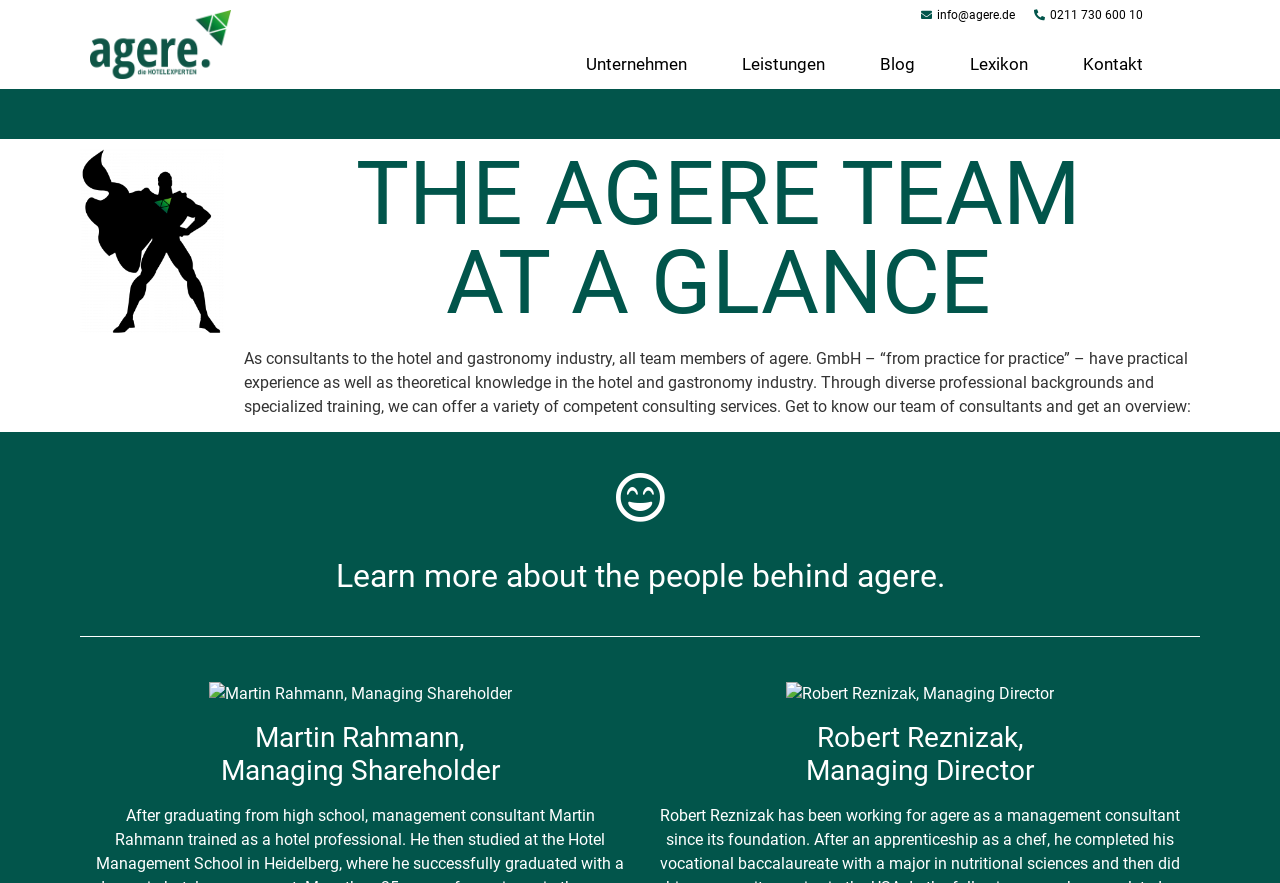Please examine the image and answer the question with a detailed explanation:
What is the industry that the consultants specialize in?

The industry that the consultants specialize in can be found in the text 'As consultants to the hotel and gastronomy industry, all team members of agere. GmbH...'.